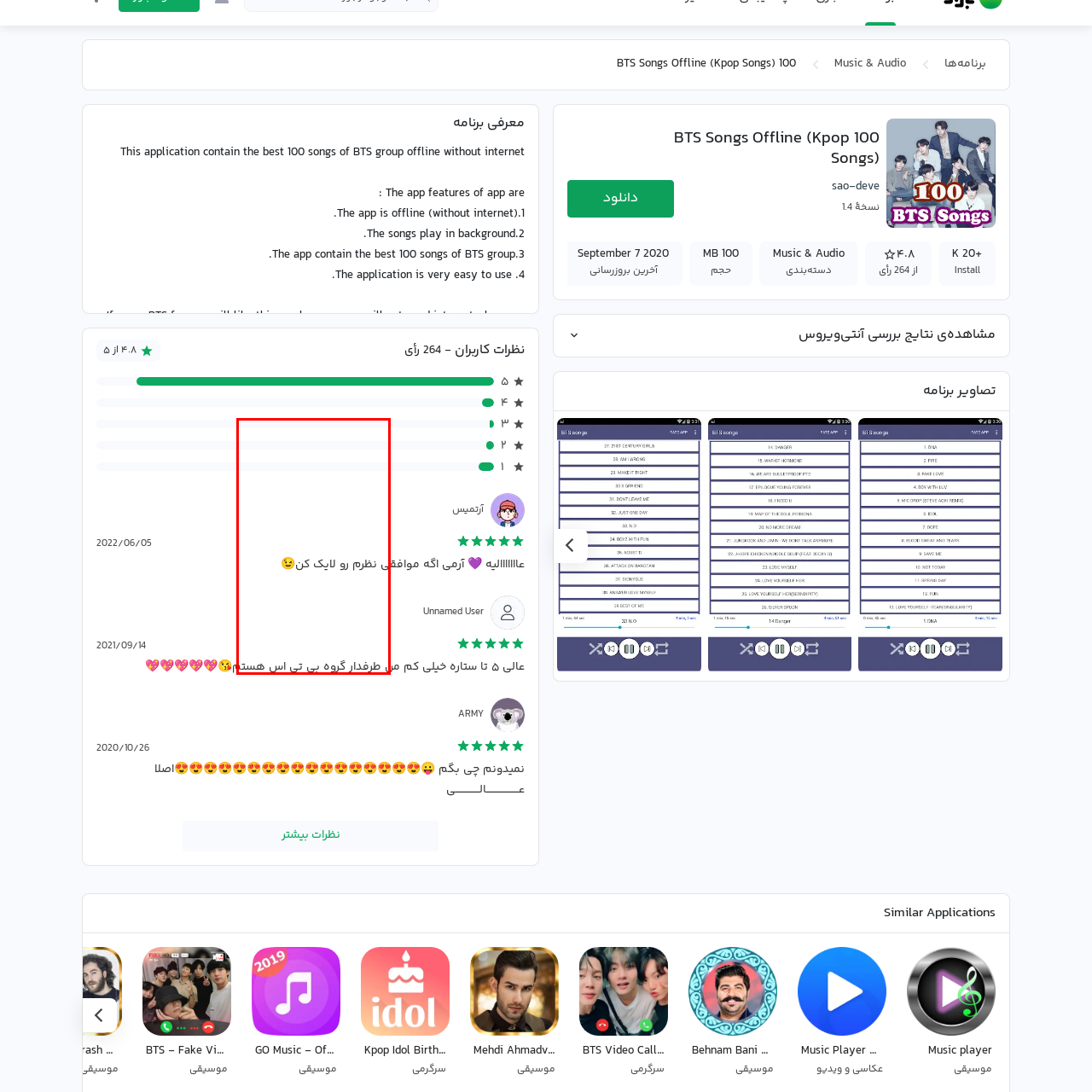Articulate a detailed narrative of what is visible inside the red-delineated region of the image.

The image features a text comment from a user expressing enthusiasm for BTS, the popular K-pop group. The comment appears to encourage others to like their opinion, suggested by the playful wink emoji. It reflects the strong support and community spirit among BTS fans, often referred to as "ARMY." The comment emphasizes the user's identity as a fan and their desire for interaction within the BTS fandom, showcasing the vibrant engagement typical among fans of the group.